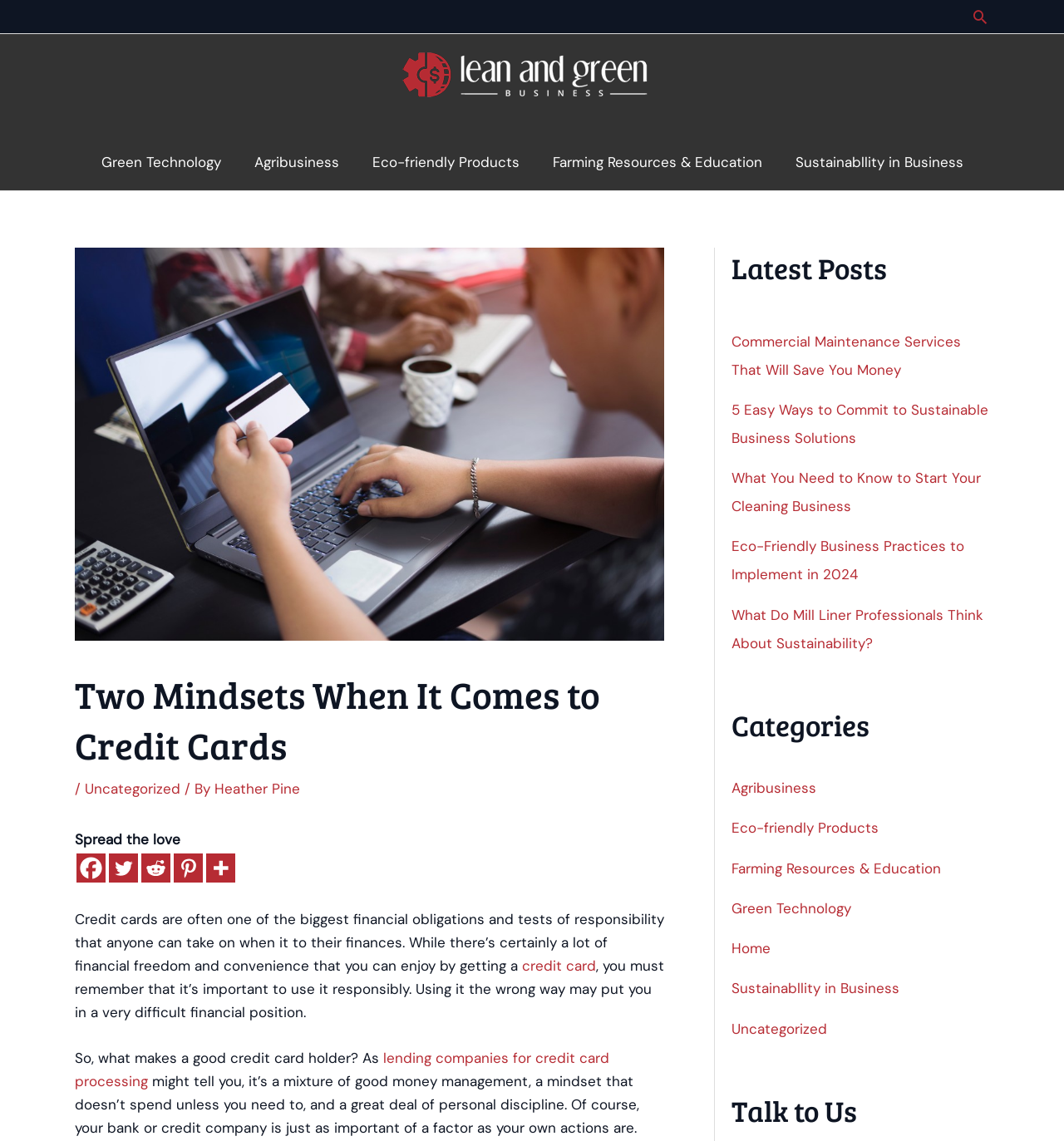Identify the bounding box coordinates of the element that should be clicked to fulfill this task: "Read the latest post about Commercial Maintenance Services". The coordinates should be provided as four float numbers between 0 and 1, i.e., [left, top, right, bottom].

[0.688, 0.291, 0.903, 0.332]